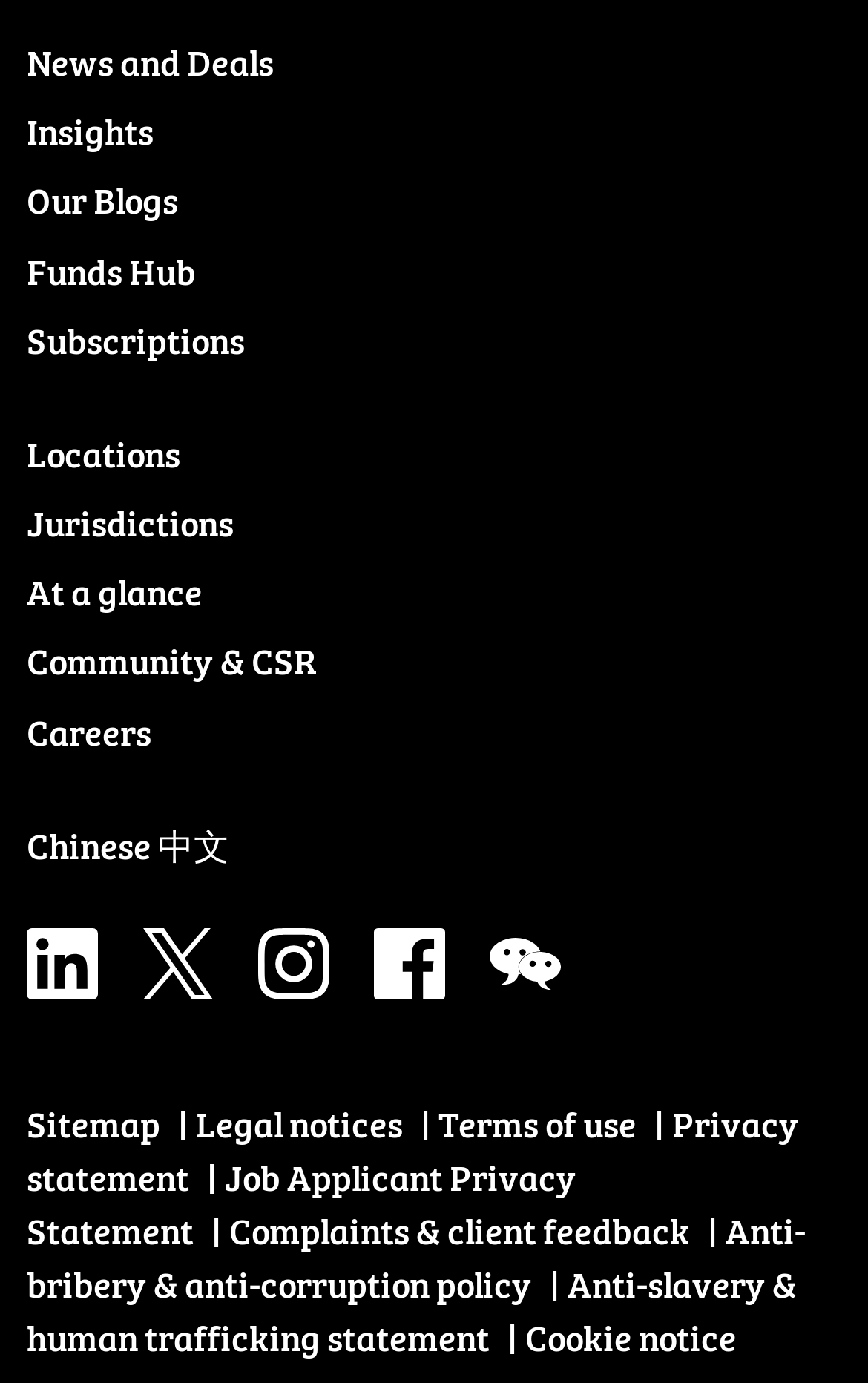Please locate the bounding box coordinates of the element that should be clicked to complete the given instruction: "Read Community & CSR".

[0.031, 0.456, 0.938, 0.494]